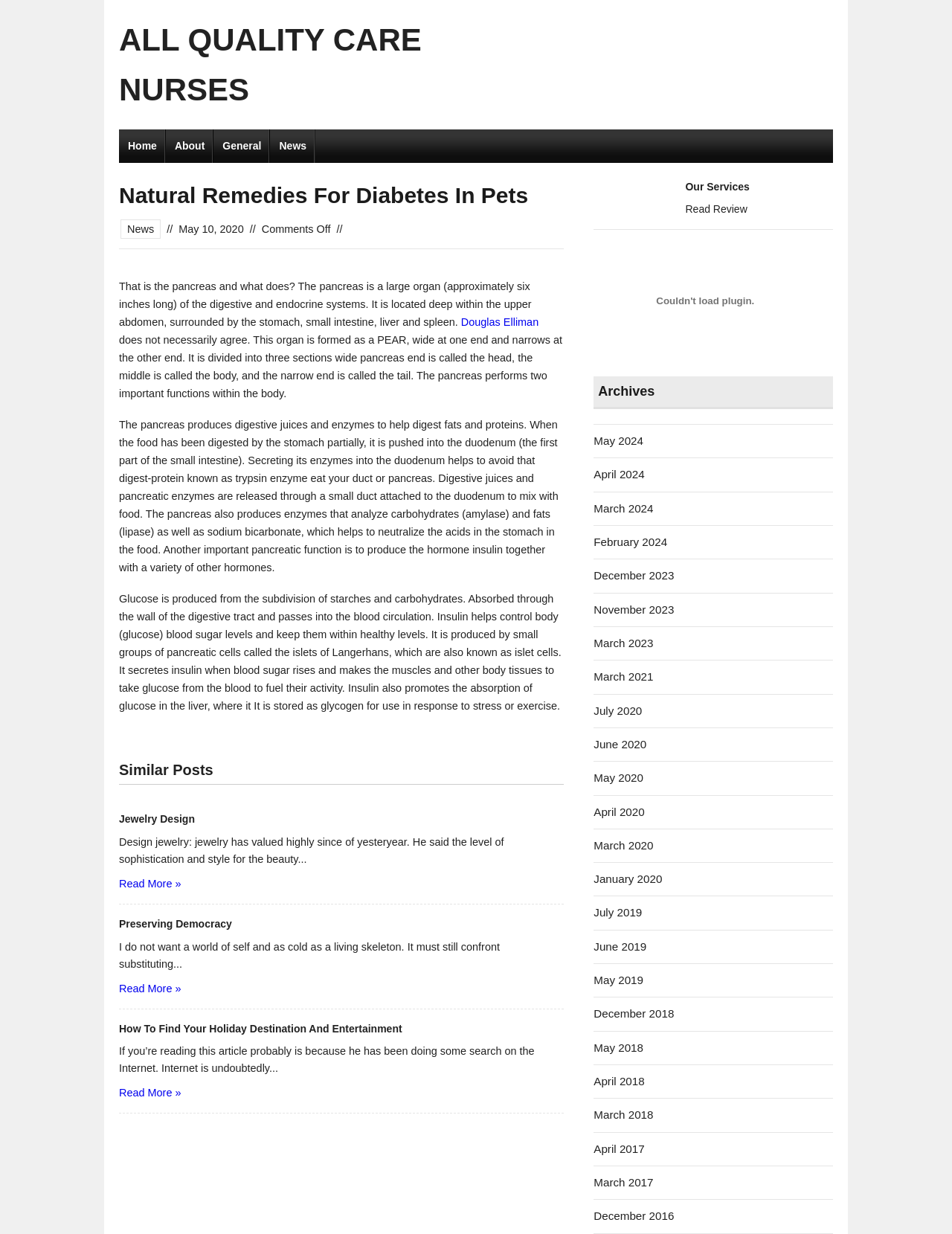What is the name of the company mentioned in the webpage?
Examine the image and give a concise answer in one word or a short phrase.

Douglas Elliman